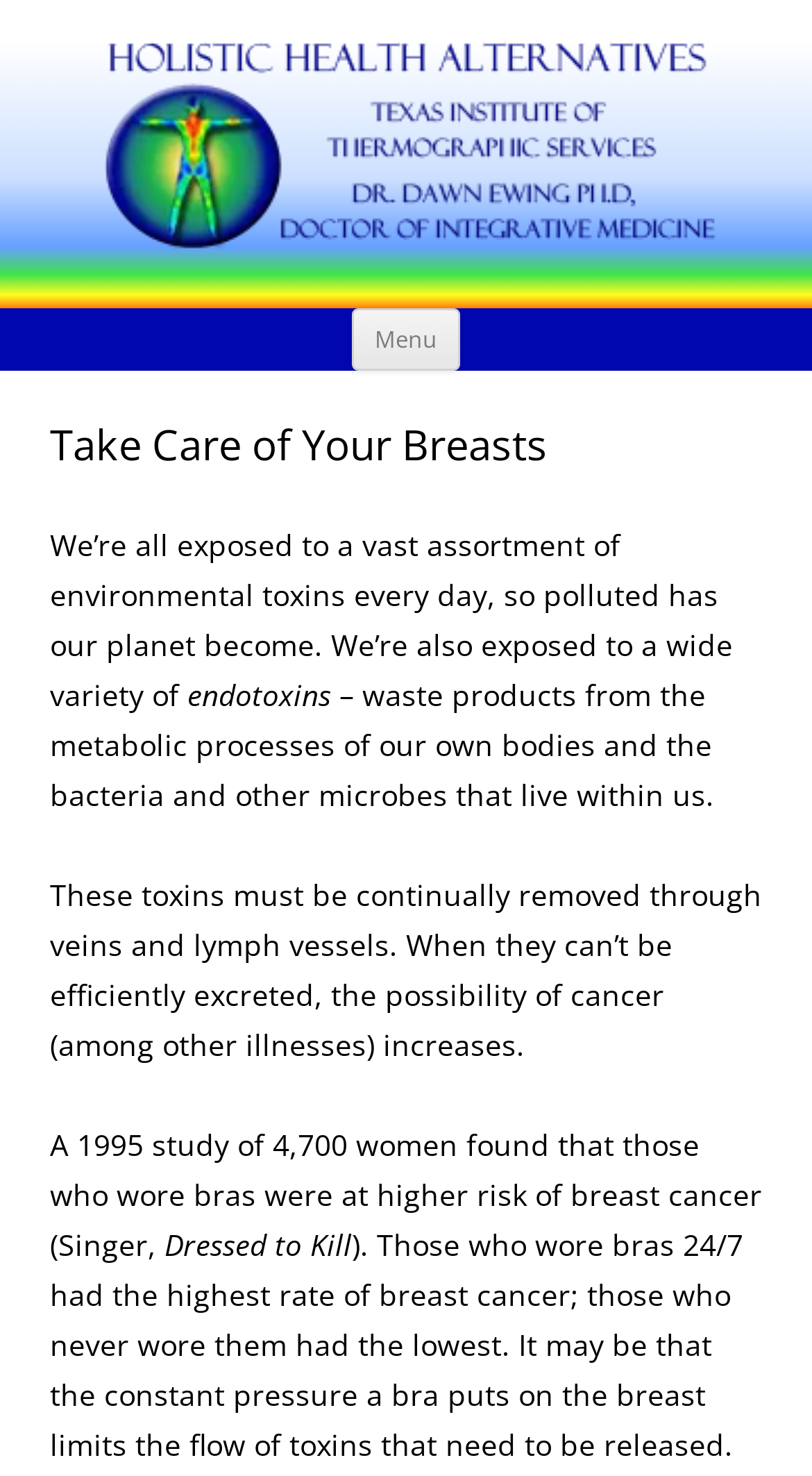Give an extensive and precise description of the webpage.

The webpage is about holistic health alternatives, specifically focusing on breast care. At the top left, there is a link to "Holistic Health Alternatives" and a heading with the same title. Below this, there are two headings side by side, one for "Texas Institute of Thermographic Services" and another for "Dr. Dawn Ewing Ph.D, Doctor of Integrative Medicine". 

To the right of these headings, there is a "Menu" heading, followed by a "Skip to content" link. Below this, there is a header section with a heading "Take Care of Your Breasts". 

The main content of the webpage starts with a paragraph of text that discusses the exposure to environmental toxins and endotoxins, and how they must be removed through veins and lymph vessels to prevent illnesses like cancer. The text continues to discuss a 1995 study that found a link between wearing bras and an increased risk of breast cancer, referencing a book titled "Dressed to Kill".